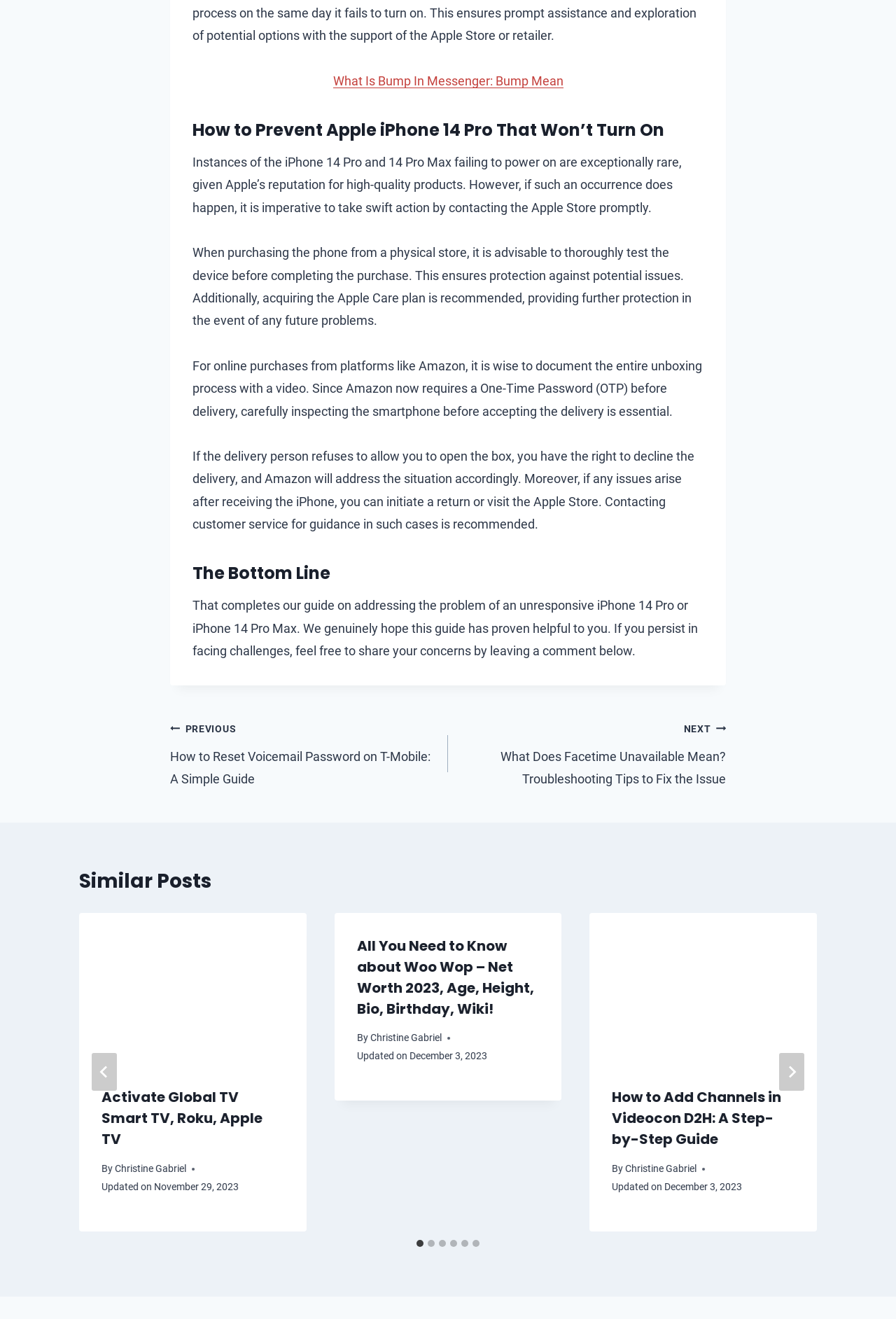Determine the bounding box coordinates of the clickable area required to perform the following instruction: "Click on the 'Next' button". The coordinates should be represented as four float numbers between 0 and 1: [left, top, right, bottom].

[0.87, 0.798, 0.898, 0.827]